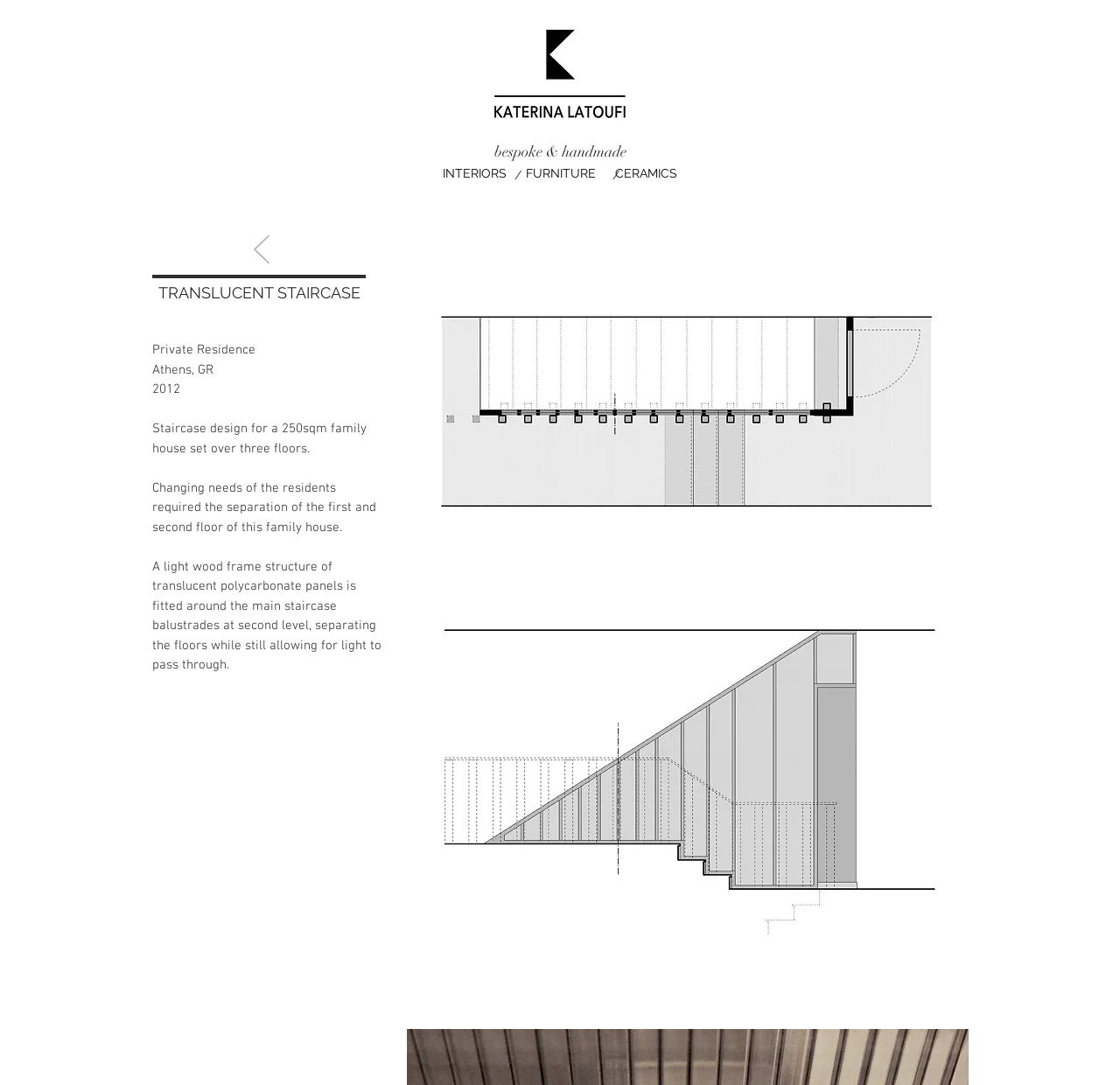Please determine the bounding box coordinates for the element with the description: "press to zoom".

[0.363, 0.254, 0.865, 0.937]